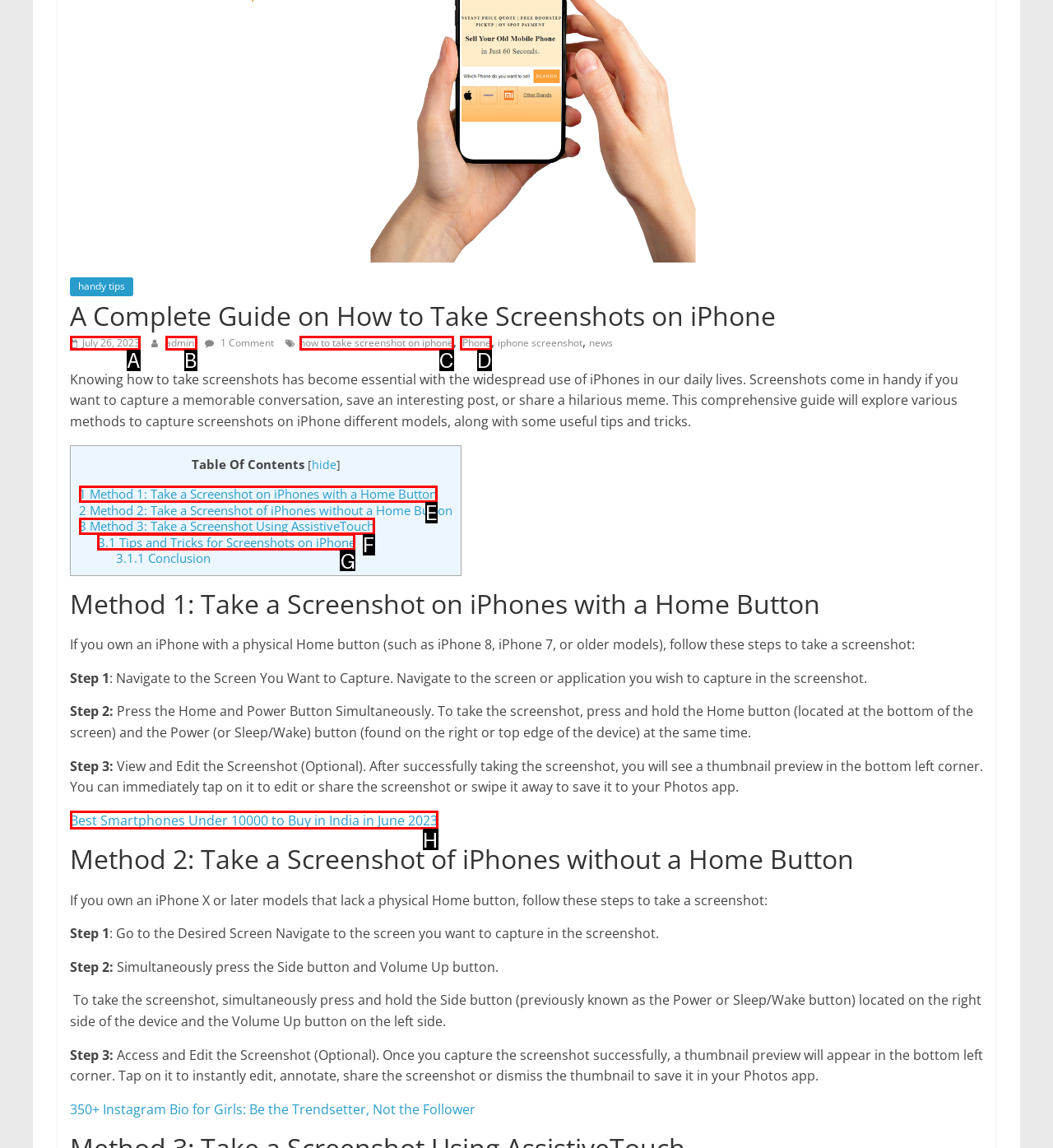Please provide the letter of the UI element that best fits the following description: July 26, 2023April 15, 2024
Respond with the letter from the given choices only.

A